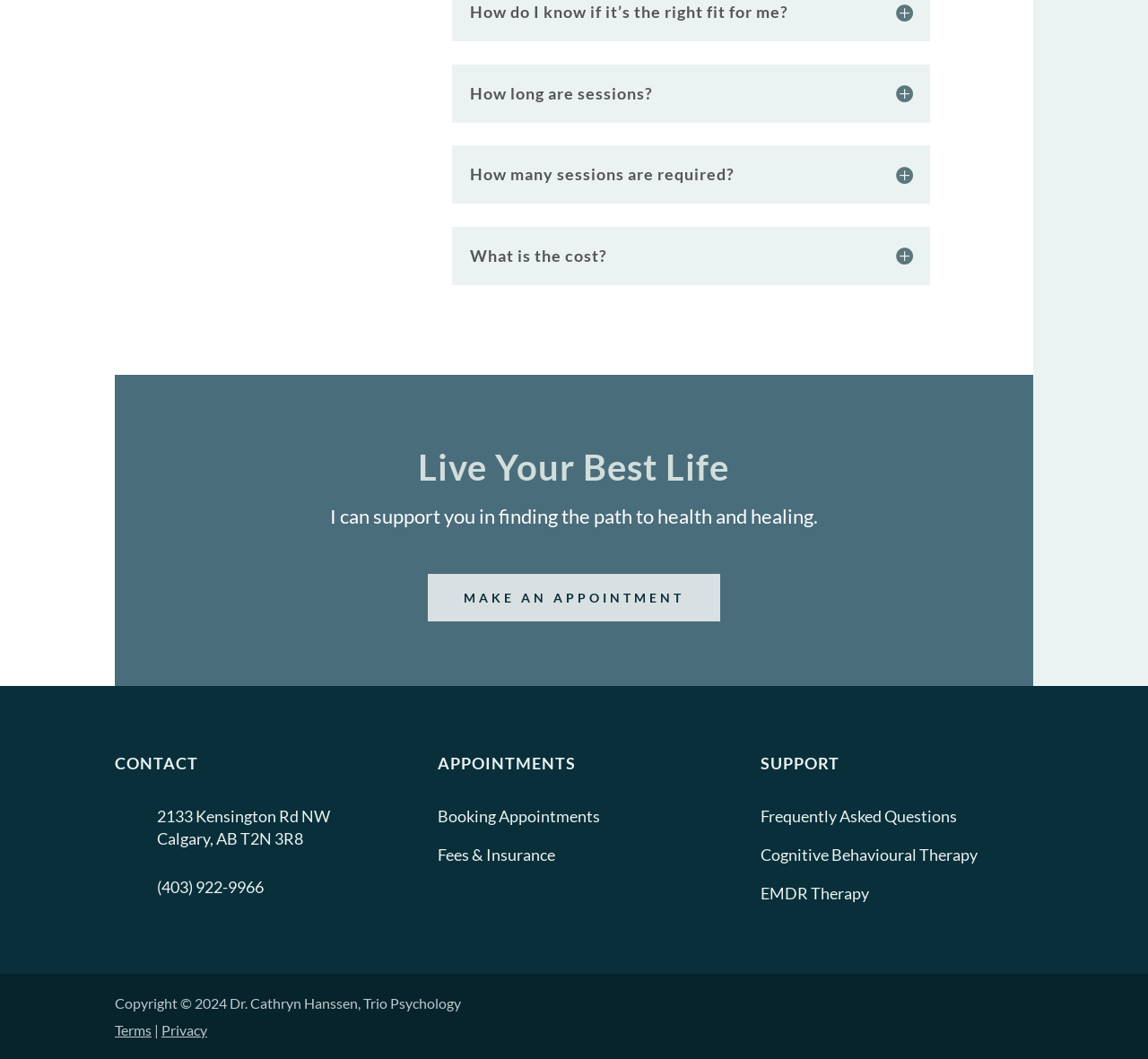Reply to the question with a brief word or phrase: What is the main theme of this webpage?

Psychology